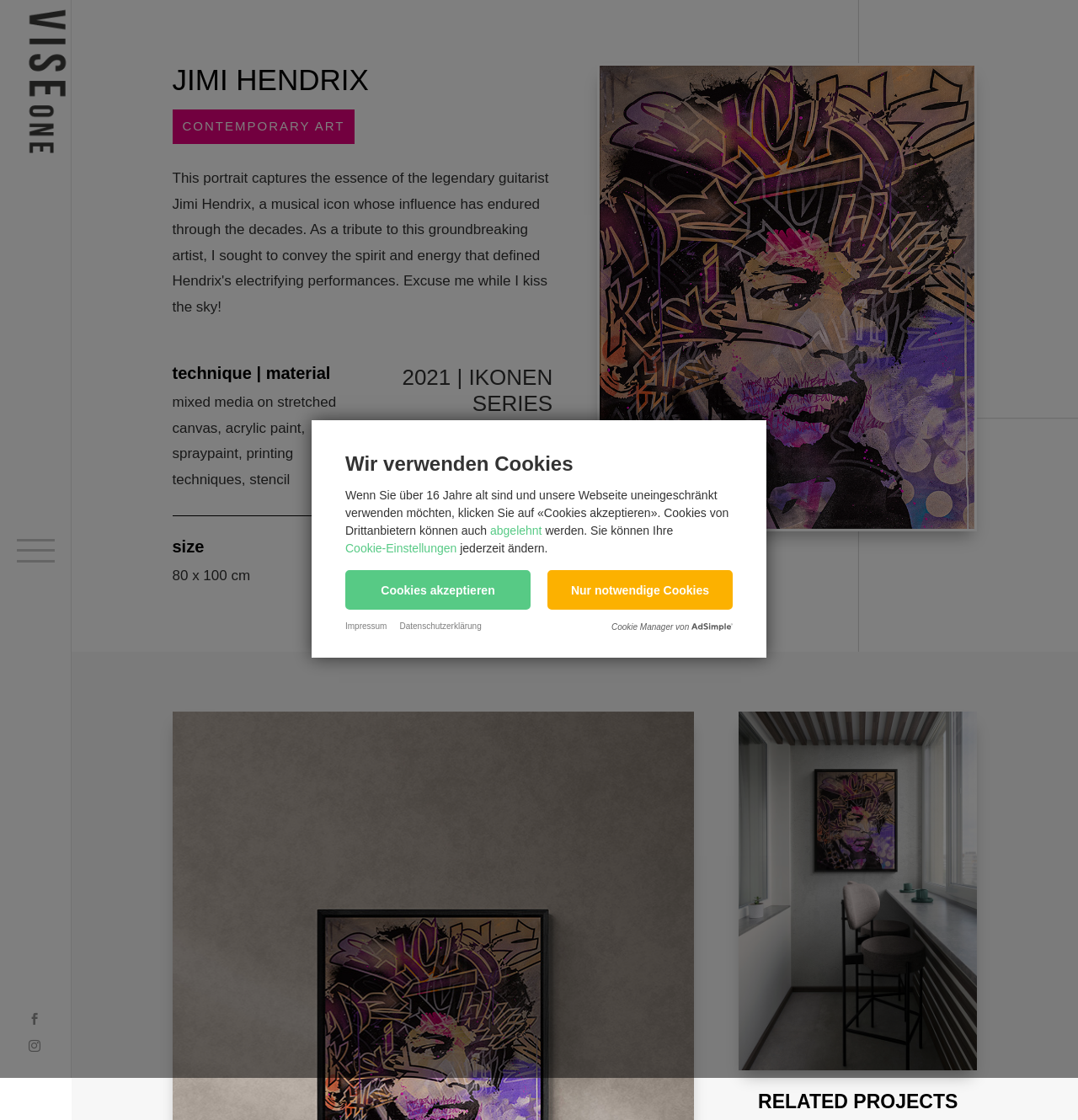Please determine the bounding box coordinates of the element to click on in order to accomplish the following task: "click the link to Datenschutzerklärung". Ensure the coordinates are four float numbers ranging from 0 to 1, i.e., [left, top, right, bottom].

[0.371, 0.555, 0.447, 0.563]